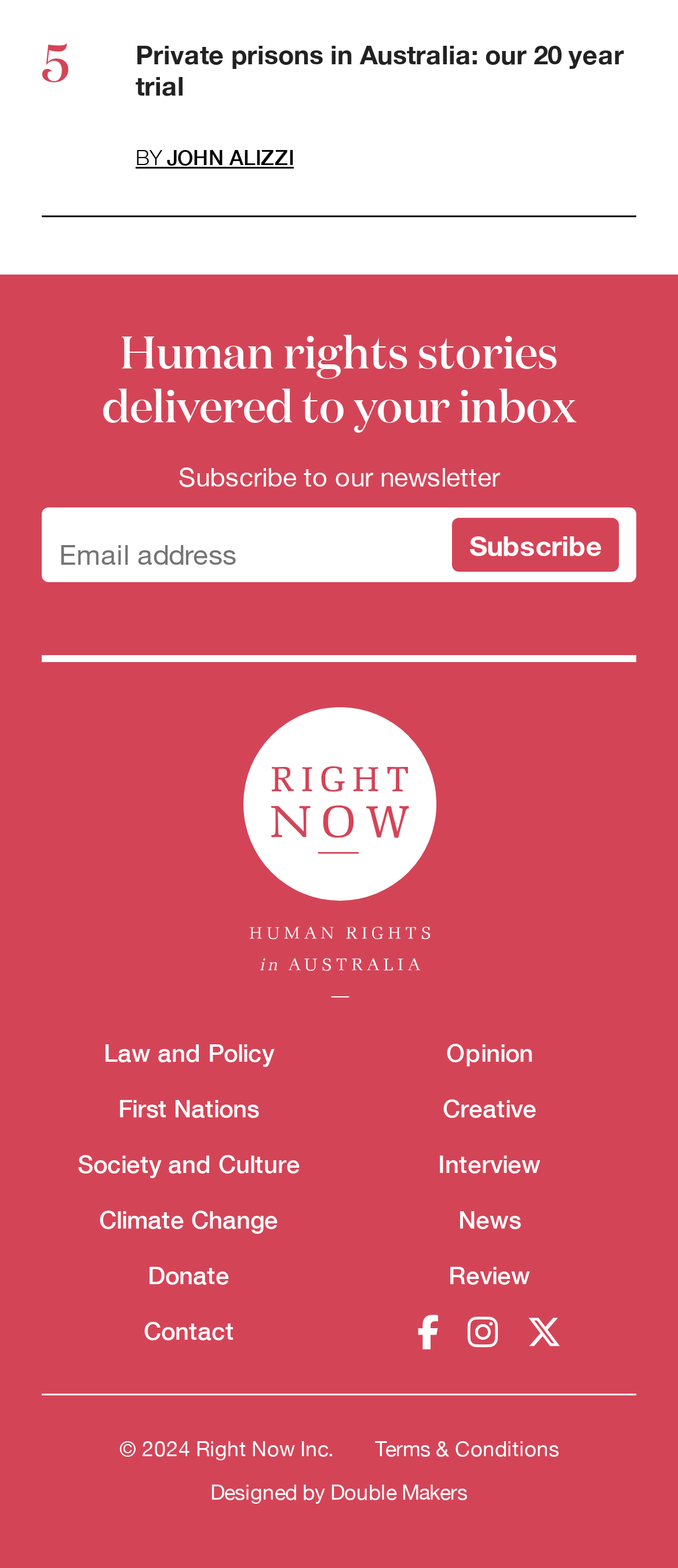What is the theme of the first link?
Please use the image to provide a one-word or short phrase answer.

Private prisons in Australia